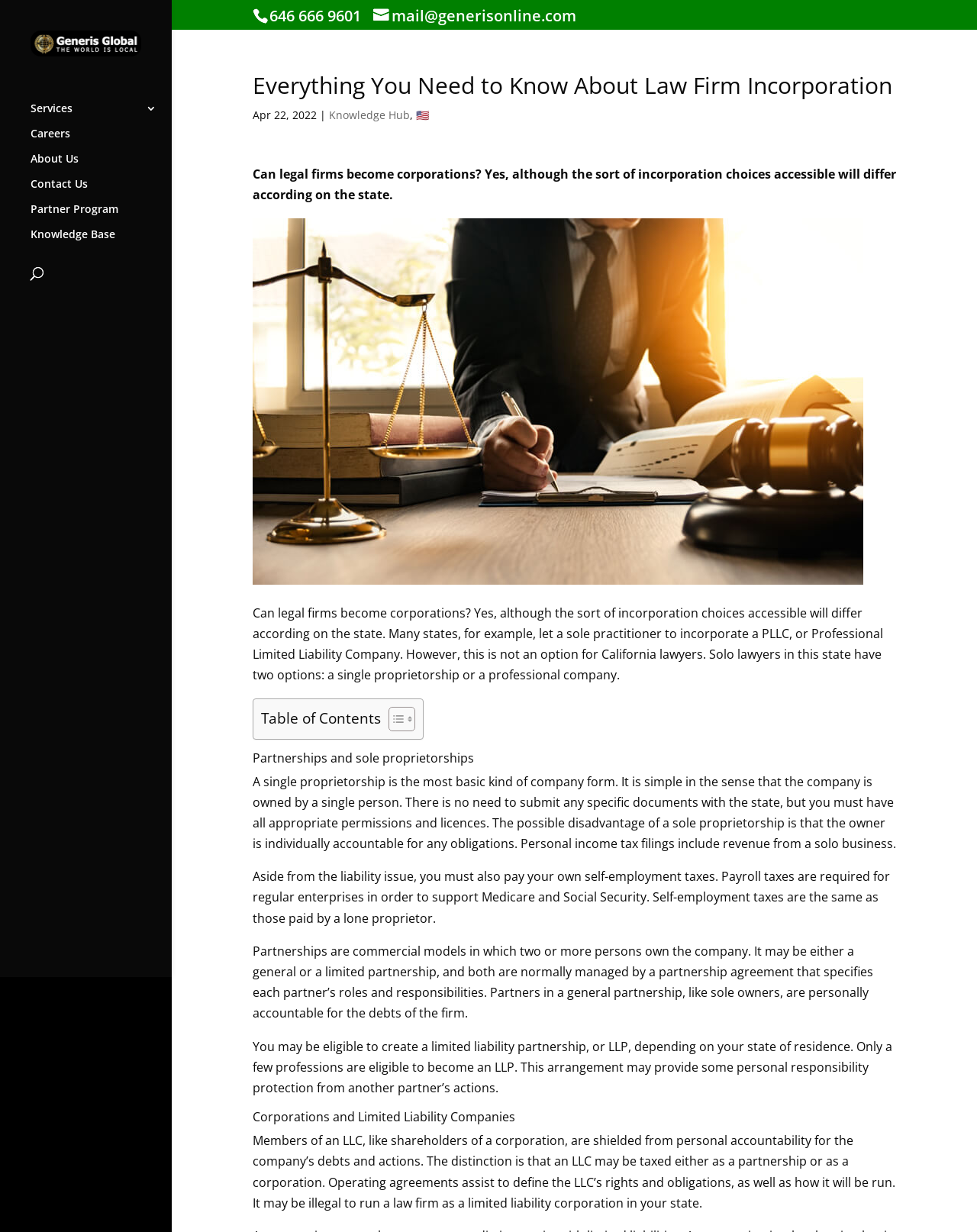Pinpoint the bounding box coordinates of the element you need to click to execute the following instruction: "Search for something". The bounding box should be represented by four float numbers between 0 and 1, in the format [left, top, right, bottom].

[0.031, 0.21, 0.145, 0.234]